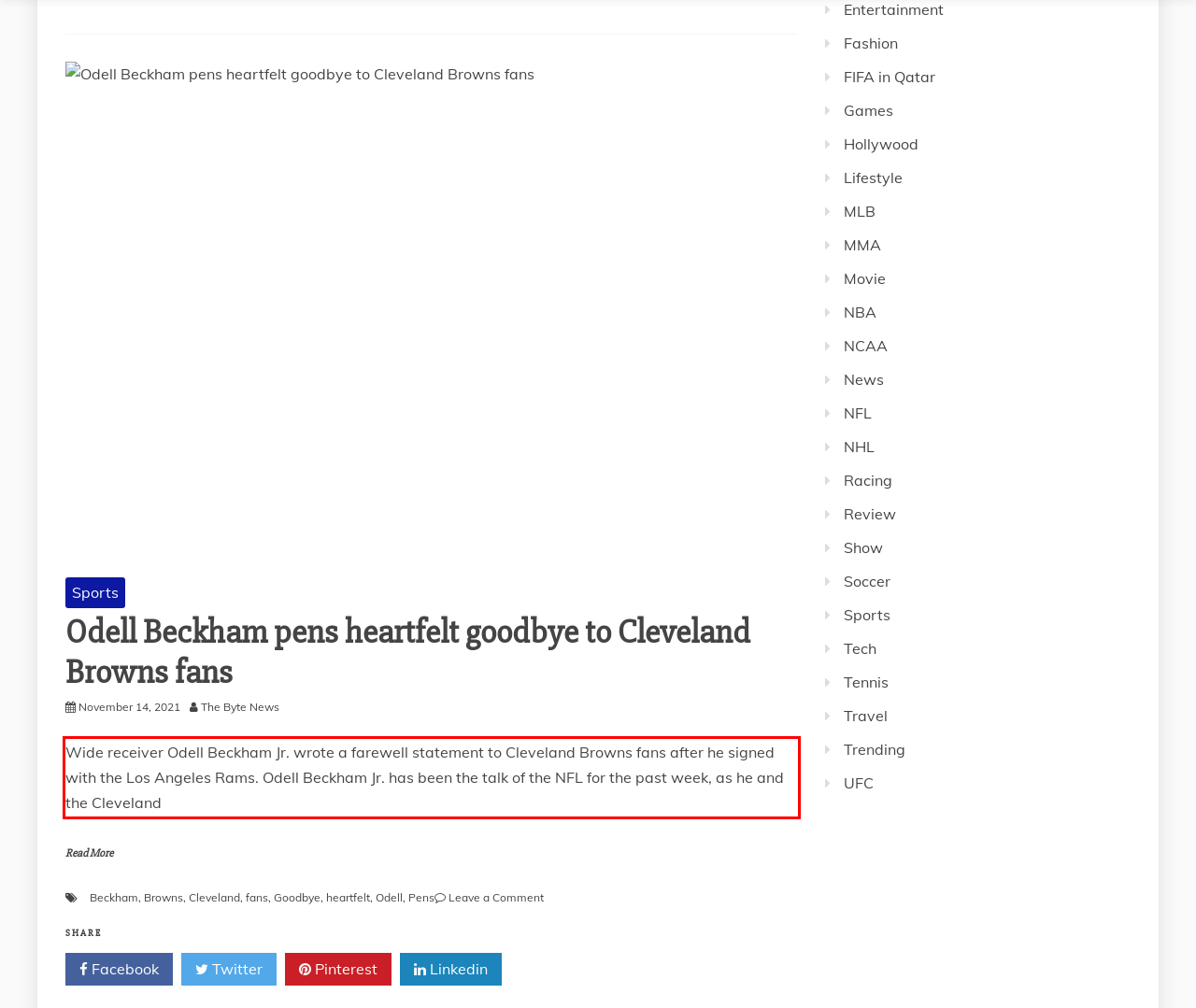Please examine the screenshot of the webpage and read the text present within the red rectangle bounding box.

Wide receiver Odell Beckham Jr. wrote a farewell statement to Cleveland Browns fans after he signed with the Los Angeles Rams. Odell Beckham Jr. has been the talk of the NFL for the past week, as he and the Cleveland